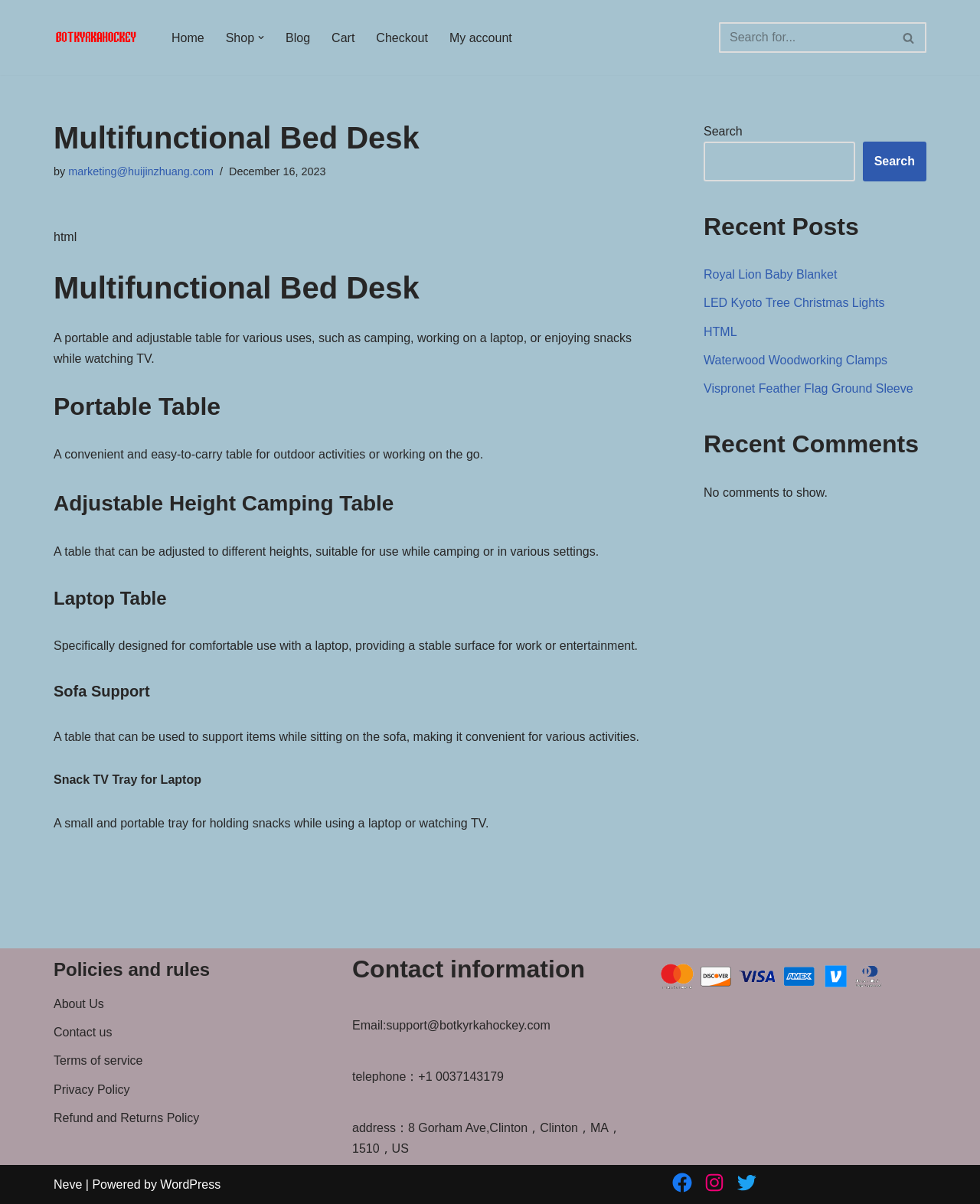Use a single word or phrase to answer the question:
What social media platforms are linked on the webpage?

Facebook, Instagram, Twitter